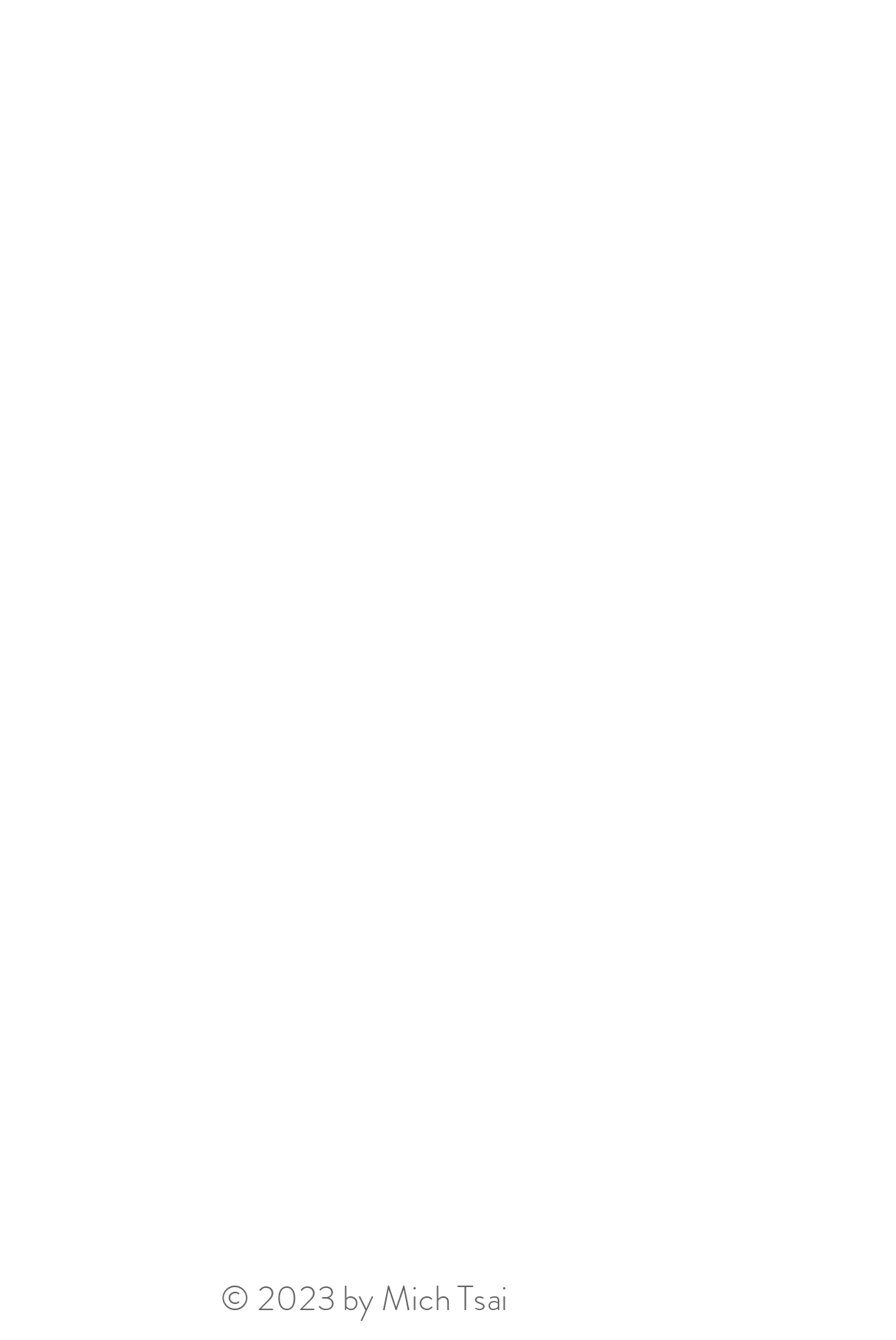Can you find the bounding box coordinates for the UI element given this description: "aria-label="Vimeo""? Provide the coordinates as four float numbers between 0 and 1: [left, top, right, bottom].

[0.556, 0.862, 0.646, 0.922]